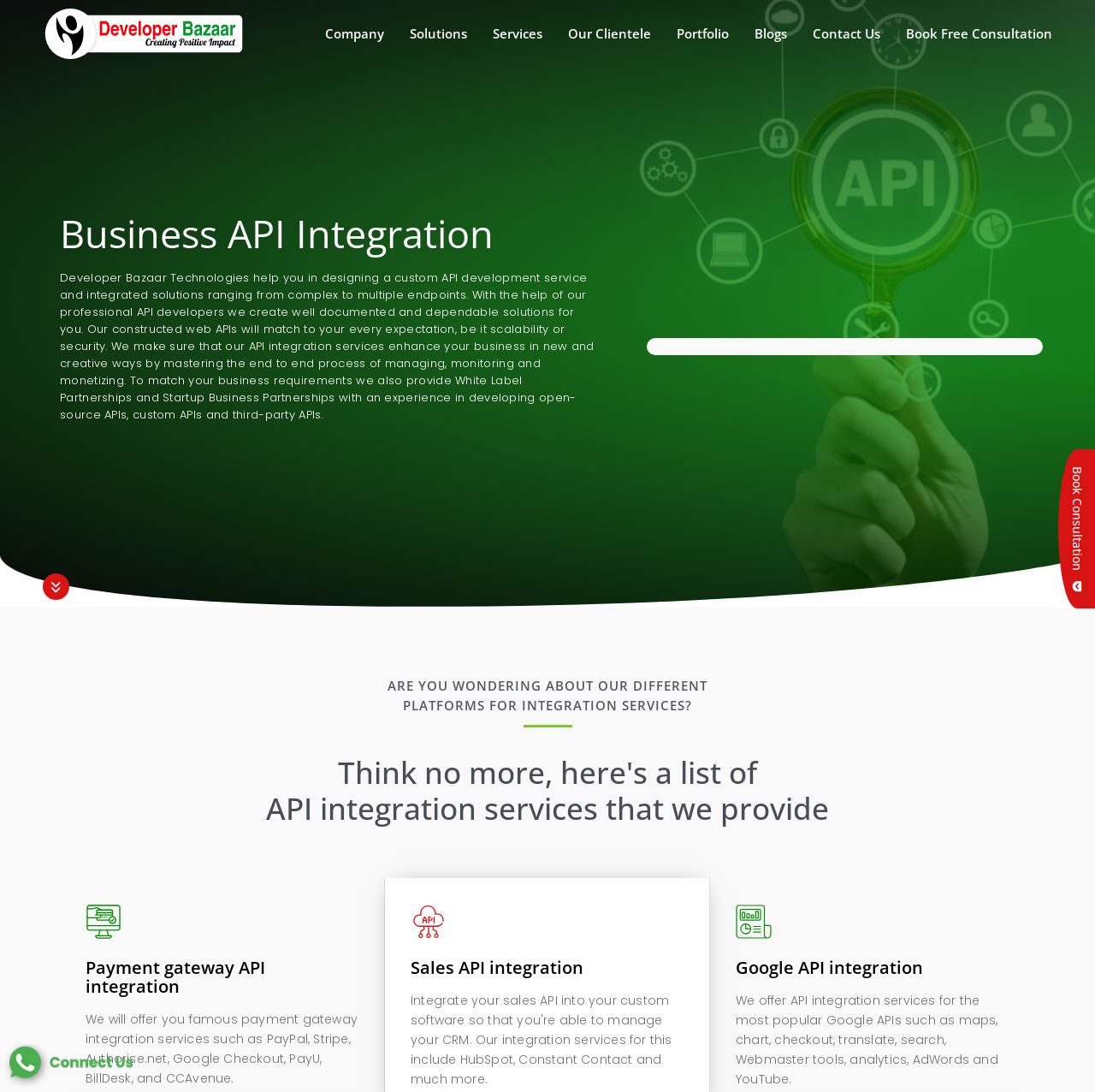Identify the bounding box coordinates for the region to click in order to carry out this instruction: "view the 'Minimalist Apartment Design' article". Provide the coordinates using four float numbers between 0 and 1, formatted as [left, top, right, bottom].

None